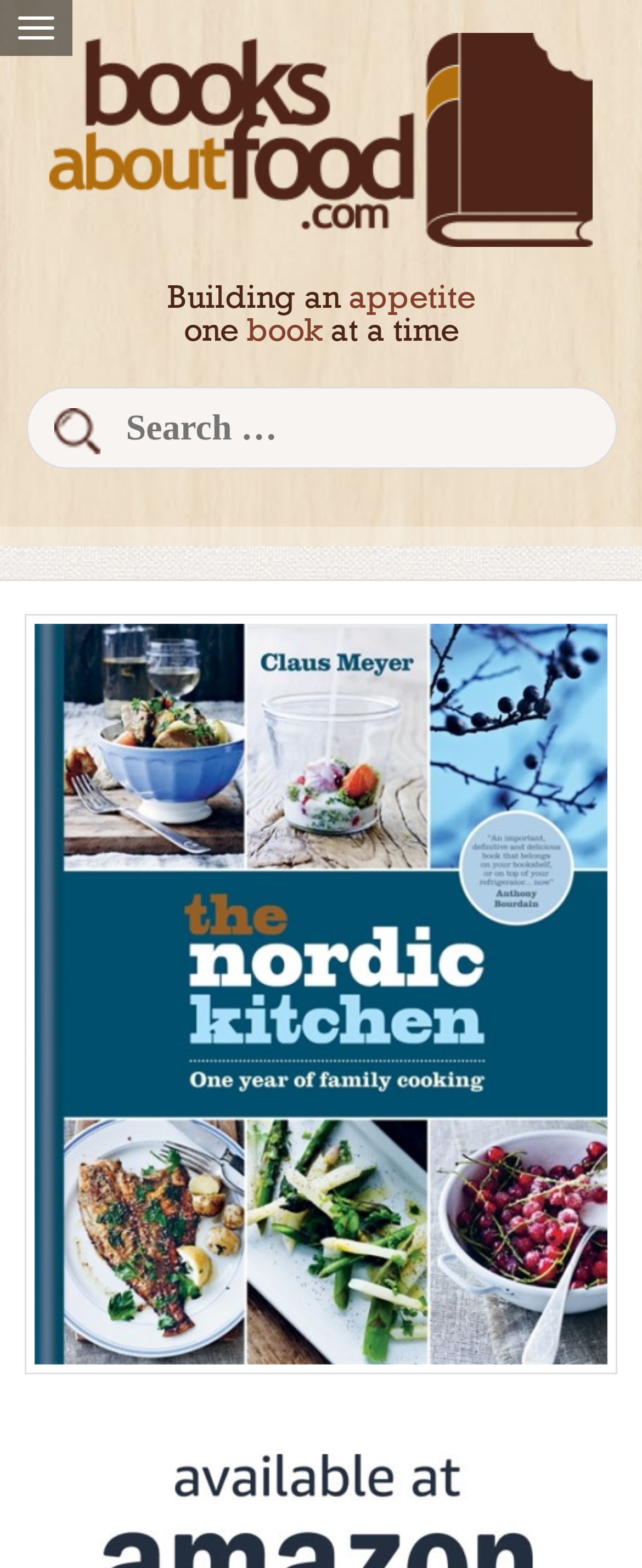Give a one-word or phrase response to the following question: What is the function of the 'Menu' button?

To navigate the website